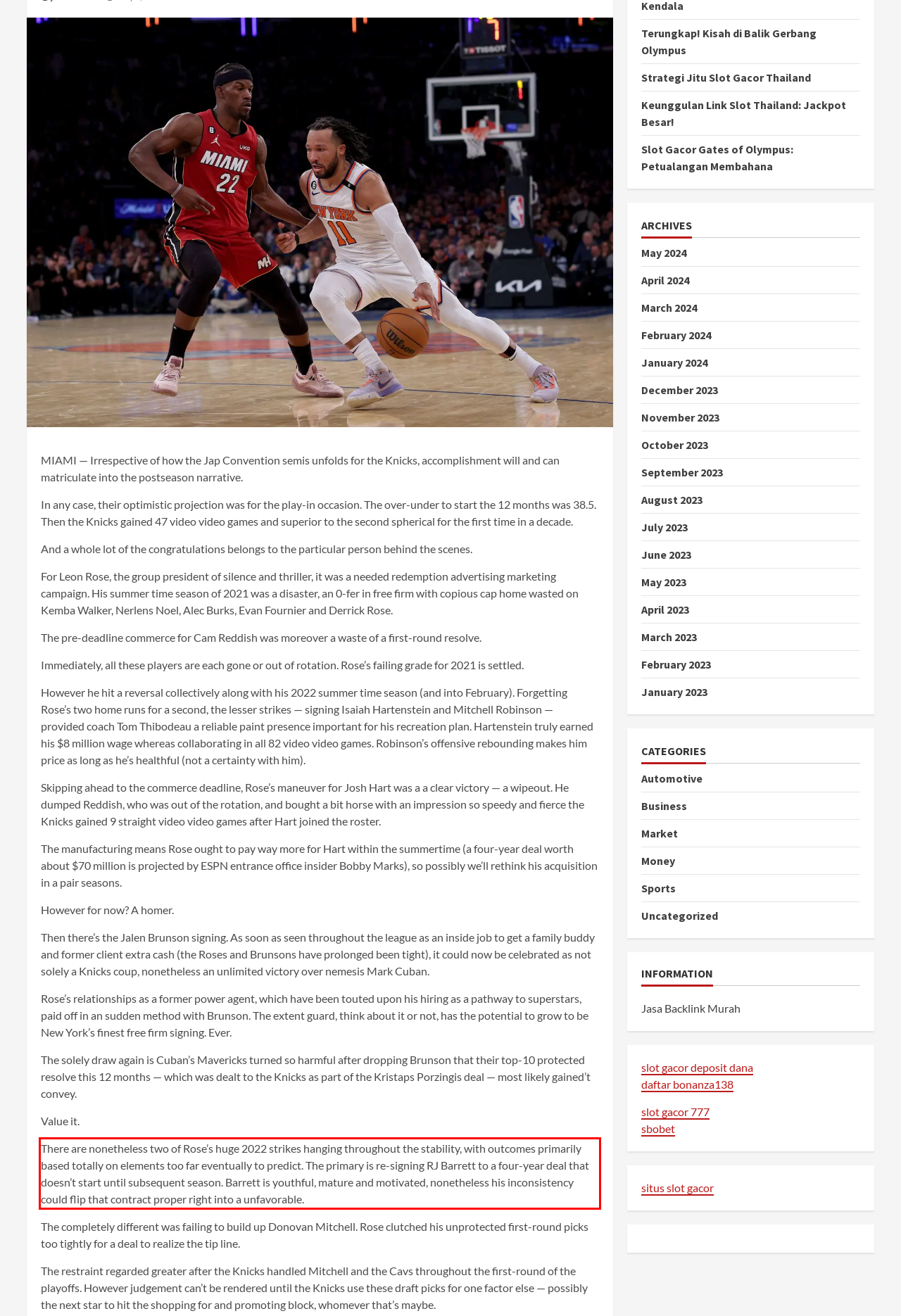Analyze the screenshot of the webpage that features a red bounding box and recognize the text content enclosed within this red bounding box.

There are nonetheless two of Rose’s huge 2022 strikes hanging throughout the stability, with outcomes primarily based totally on elements too far eventually to predict. The primary is re-signing RJ Barrett to a four-year deal that doesn’t start until subsequent season. Barrett is youthful, mature and motivated, nonetheless his inconsistency could flip that contract proper right into a unfavorable.